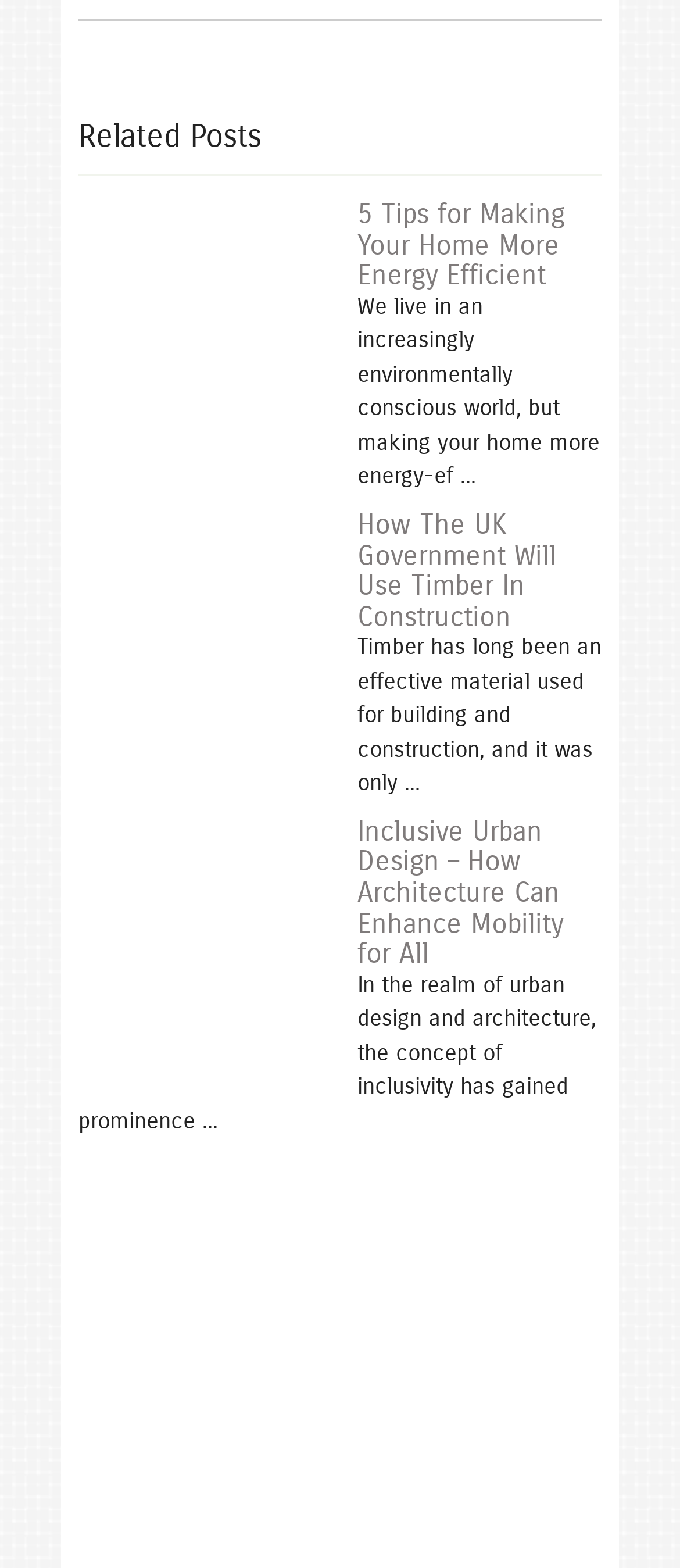Please provide a comprehensive answer to the question below using the information from the image: What is the vertical position of the third related post?

The y1 and y2 coordinates of the third related post are 0.52 and 0.618, which are greater than the y1 and y2 coordinates of the second related post, indicating that the third related post is below the second post.